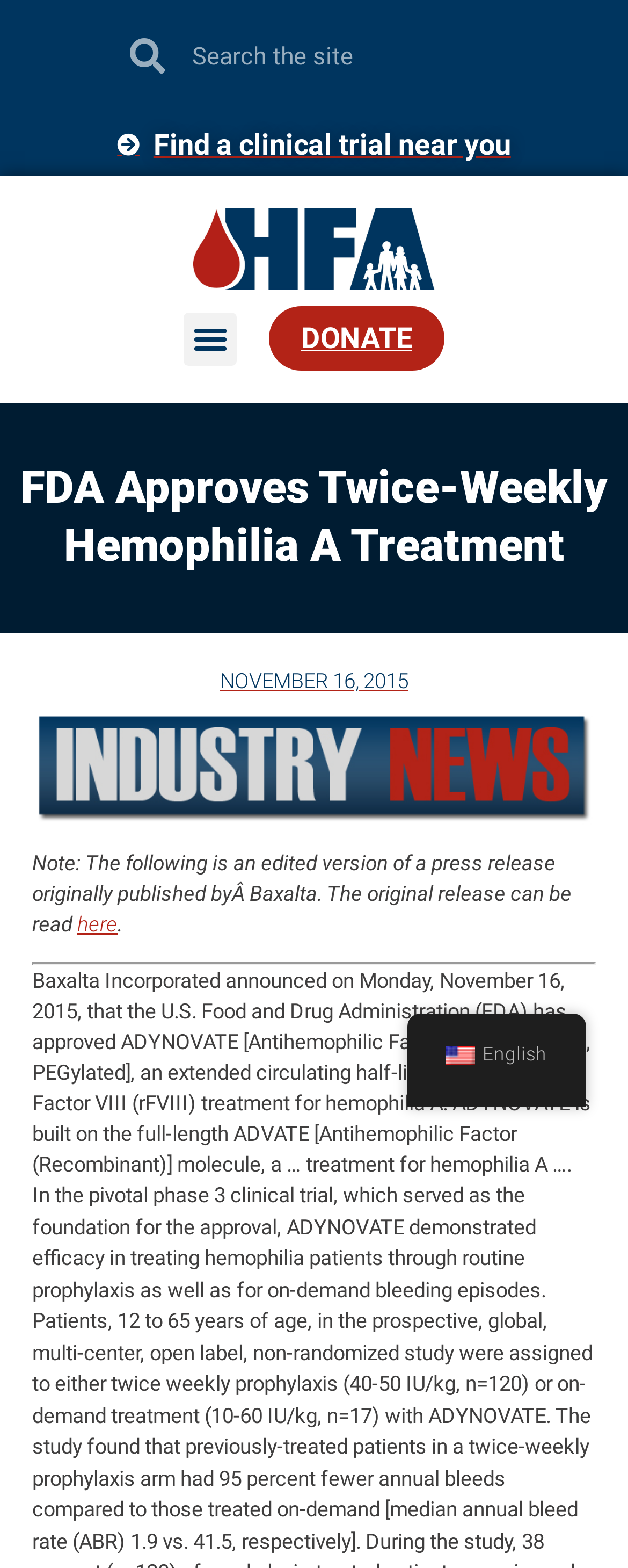Determine the bounding box coordinates of the clickable region to execute the instruction: "Choose a username". The coordinates should be four float numbers between 0 and 1, denoted as [left, top, right, bottom].

None